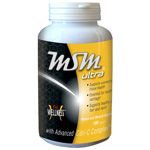Respond to the question below with a single word or phrase:
What is the essential vitamin for maintaining healthy tissues?

Vitamin C